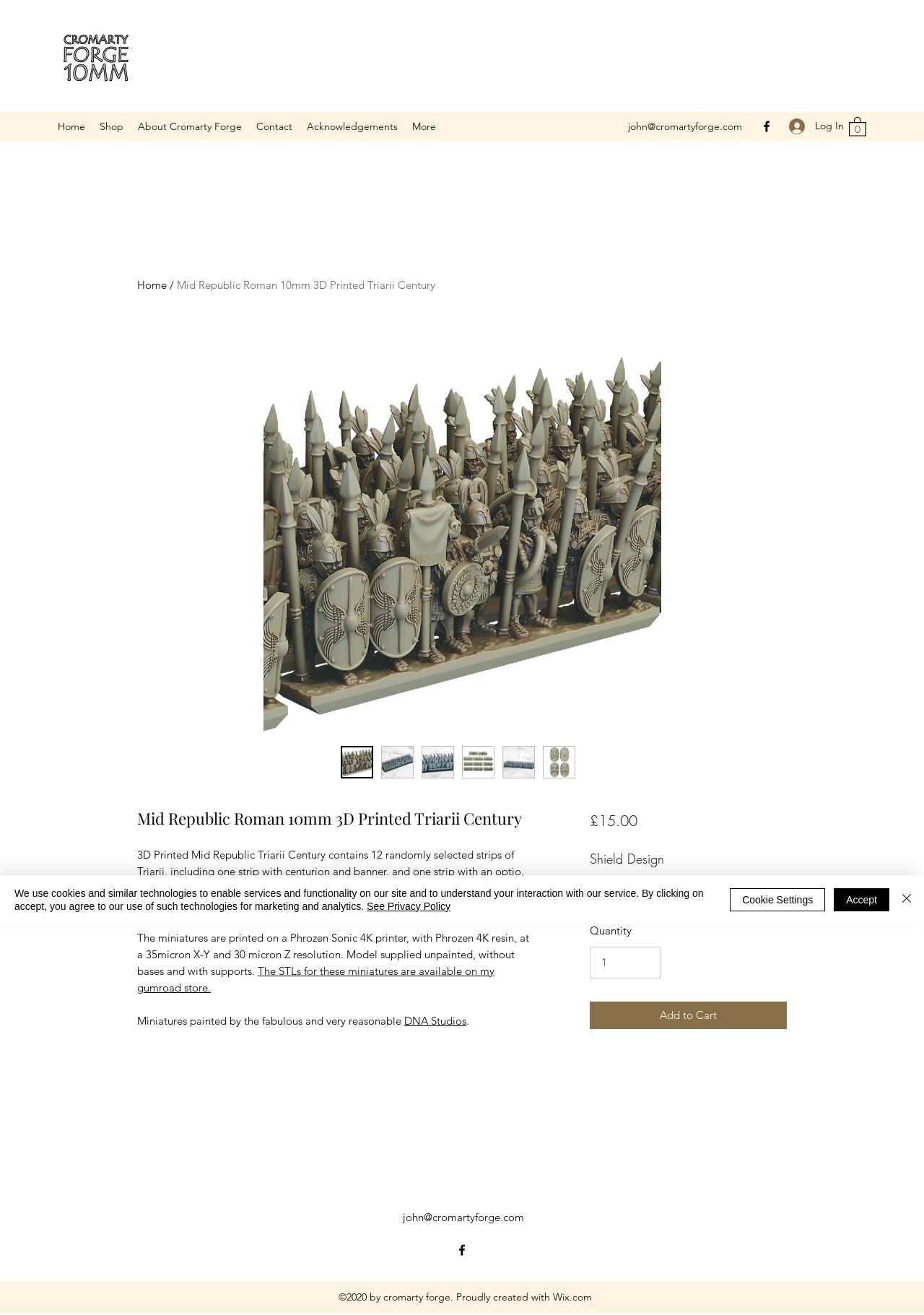Please indicate the bounding box coordinates of the element's region to be clicked to achieve the instruction: "Click the 'Add to Cart' button". Provide the coordinates as four float numbers between 0 and 1, i.e., [left, top, right, bottom].

[0.638, 0.761, 0.852, 0.783]